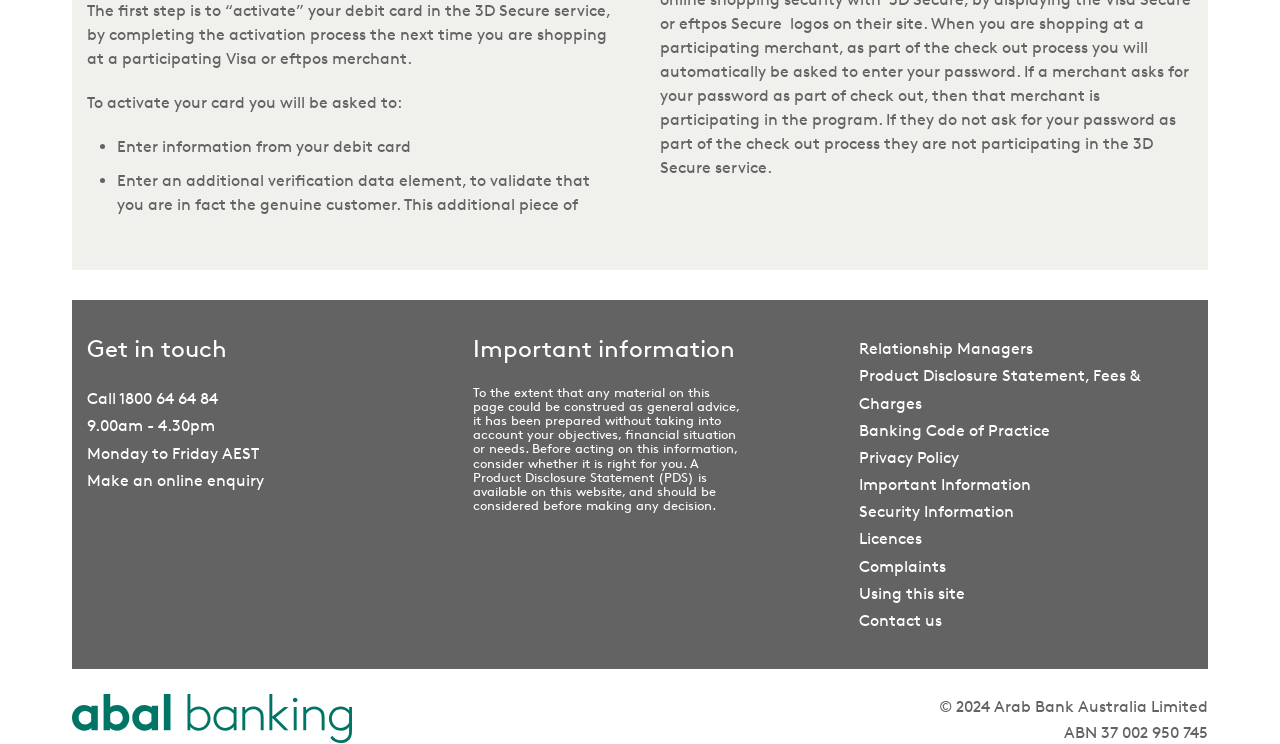What is the first step to activate a debit card in 3D Secure service?
Based on the image, provide your answer in one word or phrase.

Complete the activation process